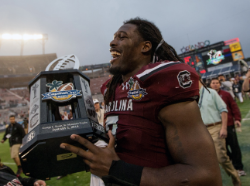Where did the game take place?
Using the information from the image, answer the question thoroughly.

The caption states that the game took place at the Florida Citrus Bowl, which is the location where Jadeveon Clowney and his team, the South Carolina Gamecocks, played against the Wisconsin Badgers.